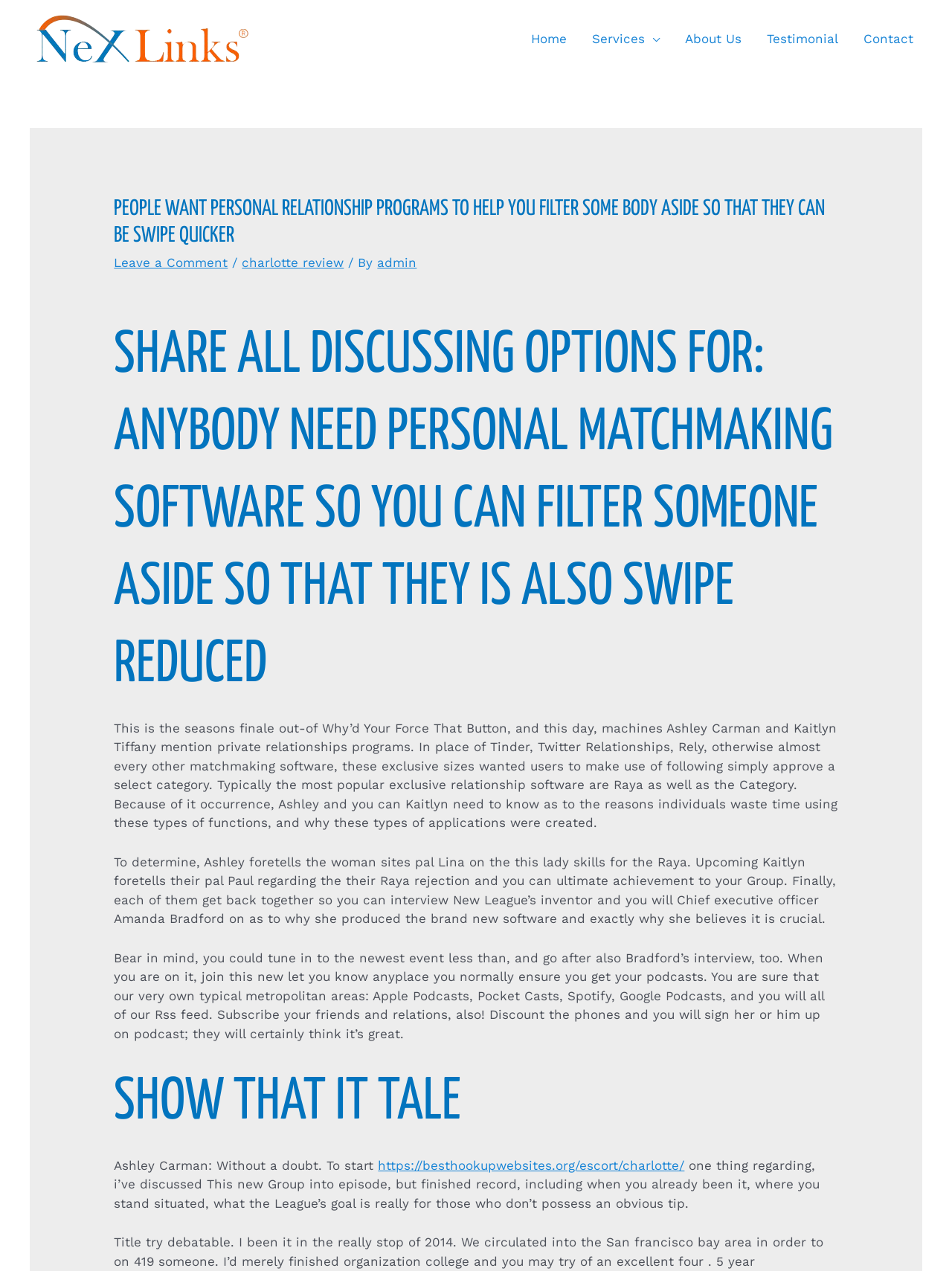Observe the image and answer the following question in detail: How many links are in the navigation menu?

The navigation menu contains 5 links: 'Home', 'Services', 'About Us', 'Testimonial', and 'Contact'.